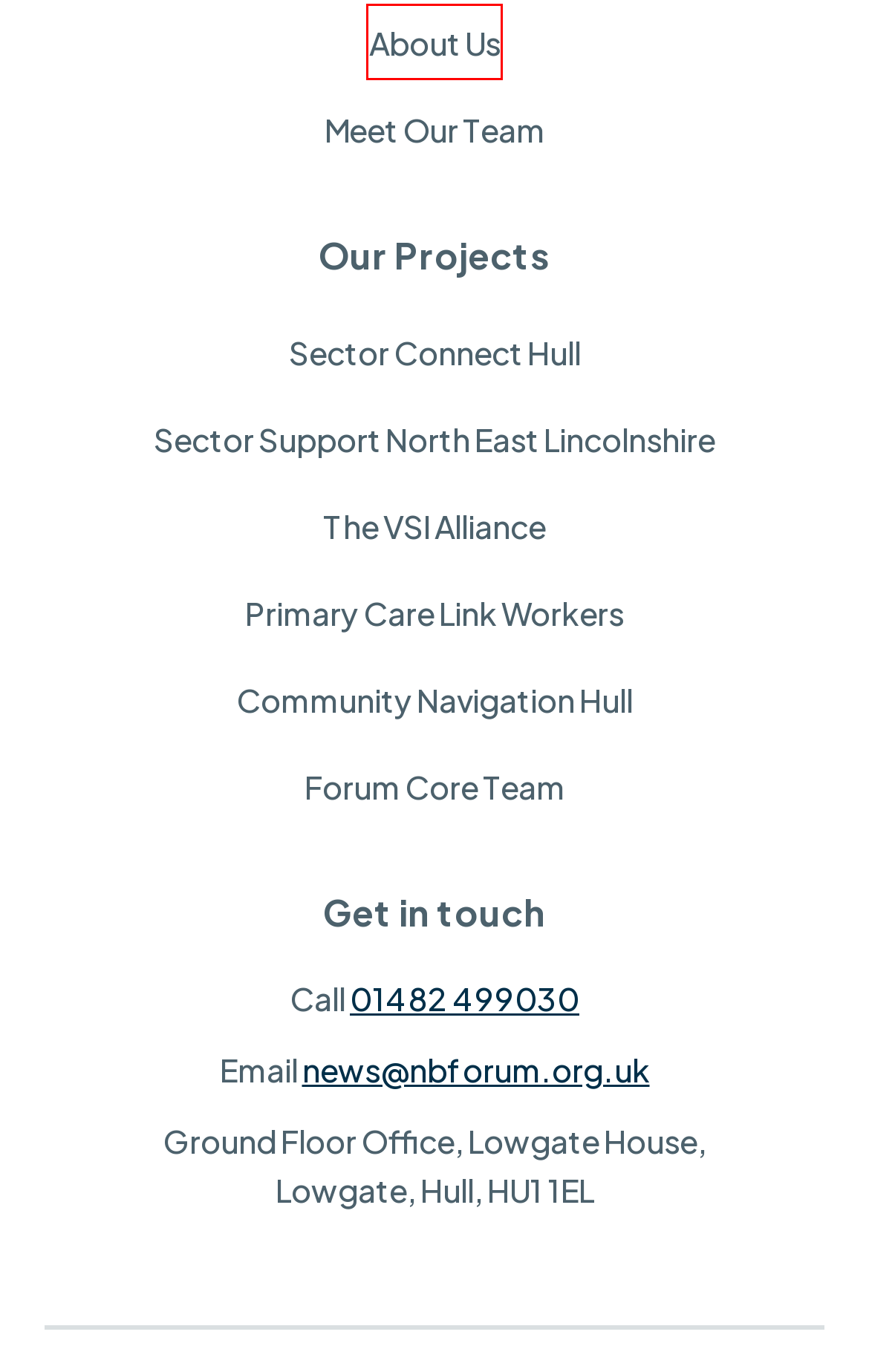Analyze the screenshot of a webpage that features a red rectangle bounding box. Pick the webpage description that best matches the new webpage you would see after clicking on the element within the red bounding box. Here are the candidates:
A. The VSI Alliance - Forum
B. Primary Care Link Workers - Forum
C. Funding Opportunities | Aiding the Voluntary Care Sector | Forum Hull
D. Sector Connect Hull - Forum
E. Sector Support North East Lincolnshire - Forum
F. Forum Core Team - Forum
G. Community Navigation Hull - Forum
H. Supporting the Voluntary & Community Care Sector | Forum Yorkshire

H